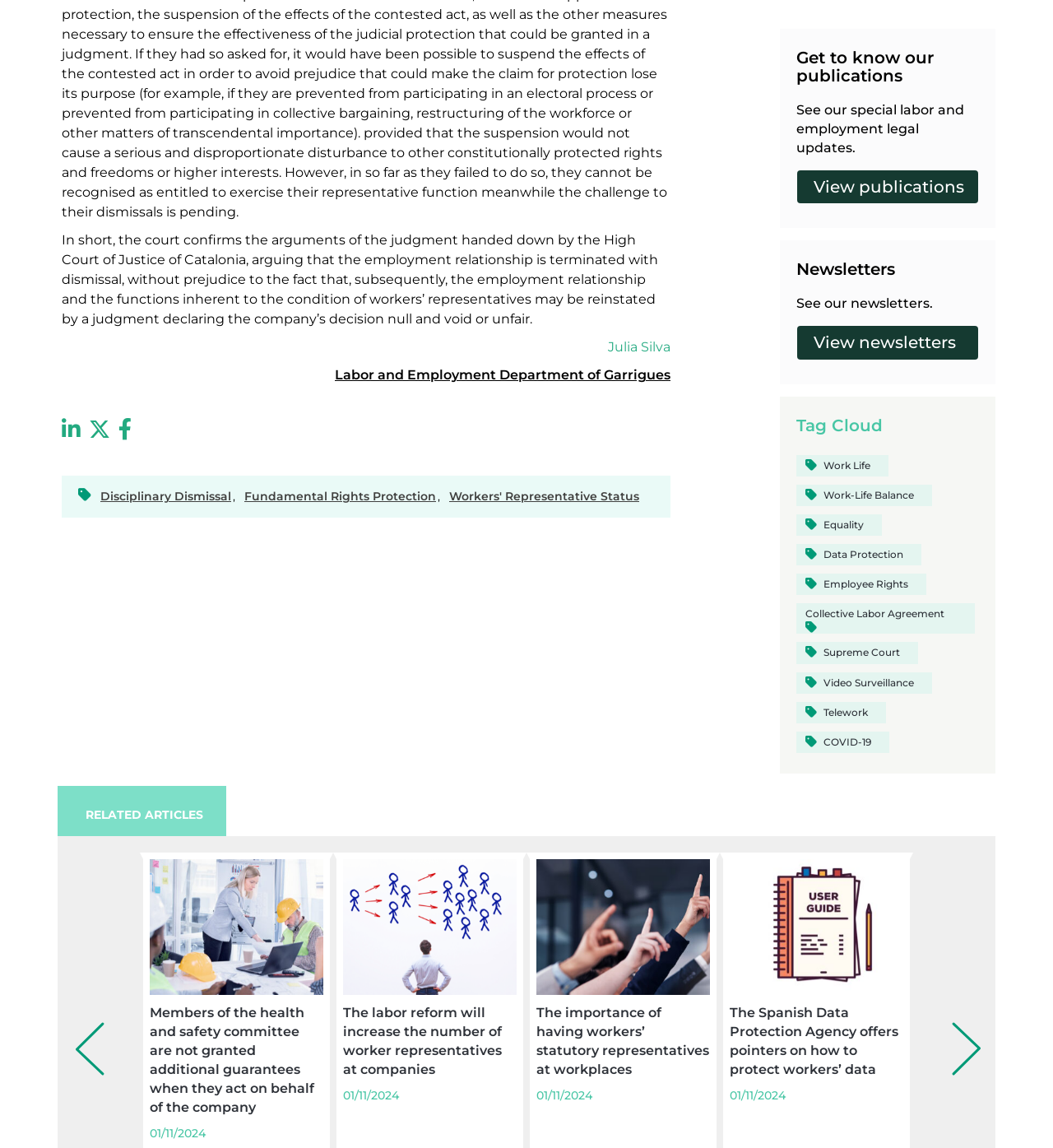Using the information in the image, give a comprehensive answer to the question: 
What is the 'Tag Cloud' section used for?

The 'Tag Cloud' section contains links to various topics, such as 'work life', 'Equality', and 'COVID-19', which are likely related to labor and employment law. The purpose of this section is to categorize and display these related topics in a visually organized manner.